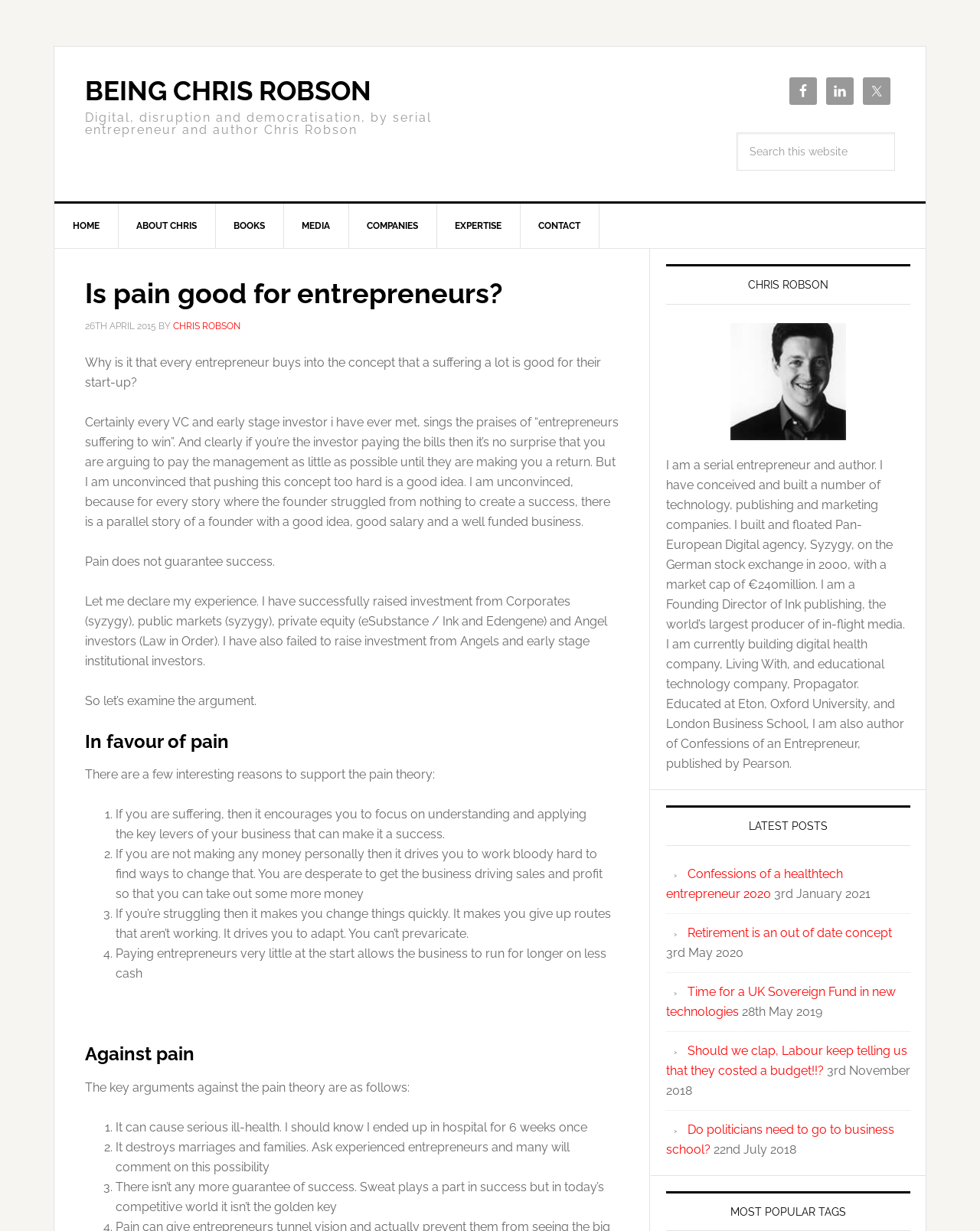Offer a thorough description of the webpage.

This webpage is about Chris Robson, a serial entrepreneur and author. At the top, there is a heading "BEING CHRIS ROBSON" followed by a subheading that describes Chris Robson as a serial entrepreneur and author. Below this, there are social media links to Facebook, LinkedIn, and Twitter.

On the top right, there is a search bar where users can search the website. Below the search bar, there is a navigation menu with links to different sections of the website, including "HOME", "ABOUT CHRIS", "BOOKS", "MEDIA", "COMPANIES", "EXPERTISE", and "CONTACT".

The main content of the webpage is an article titled "Is pain good for entrepreneurs?" The article discusses the concept of entrepreneurs suffering to win and whether it is a good idea. The author, Chris Robson, shares his personal experience and examines the arguments for and against the idea that pain is good for entrepreneurs.

The article is divided into sections, including "In favour of pain" and "Against pain", each with numbered points. The author argues that while suffering can encourage focus, drive, and adaptability, it can also cause serious ill-health, destroy marriages and families, and is not a guarantee of success.

On the right side of the webpage, there is a section about Chris Robson, including a photo and a brief bio that describes his background and accomplishments. Below this, there is a section titled "LATEST POSTS" that lists several article titles with links and their corresponding dates.

Overall, the webpage is a personal website and blog for Chris Robson, where he shares his thoughts and experiences as an entrepreneur and author.